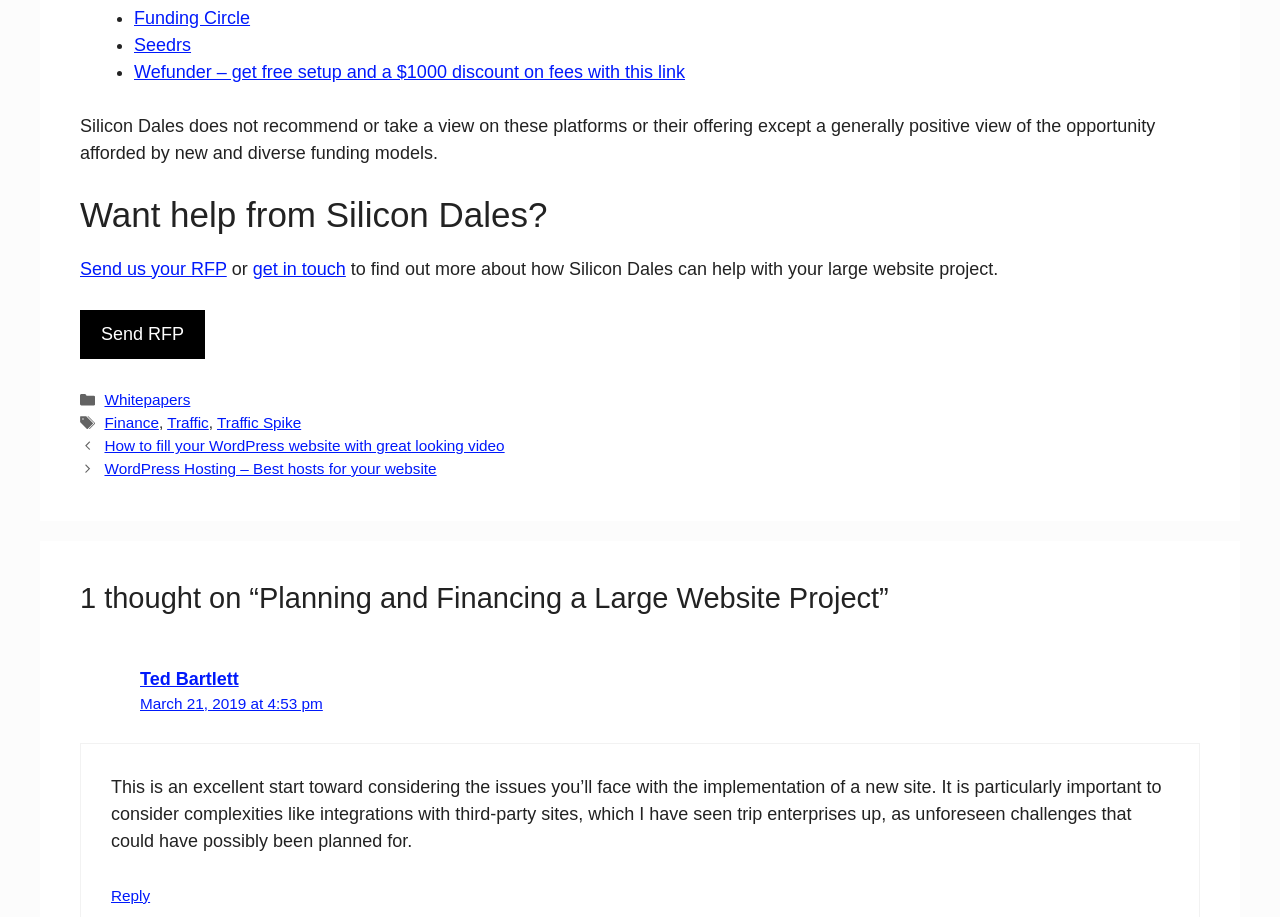Find the bounding box coordinates for the HTML element described in this sentence: "Funding Circle". Provide the coordinates as four float numbers between 0 and 1, in the format [left, top, right, bottom].

[0.105, 0.008, 0.195, 0.03]